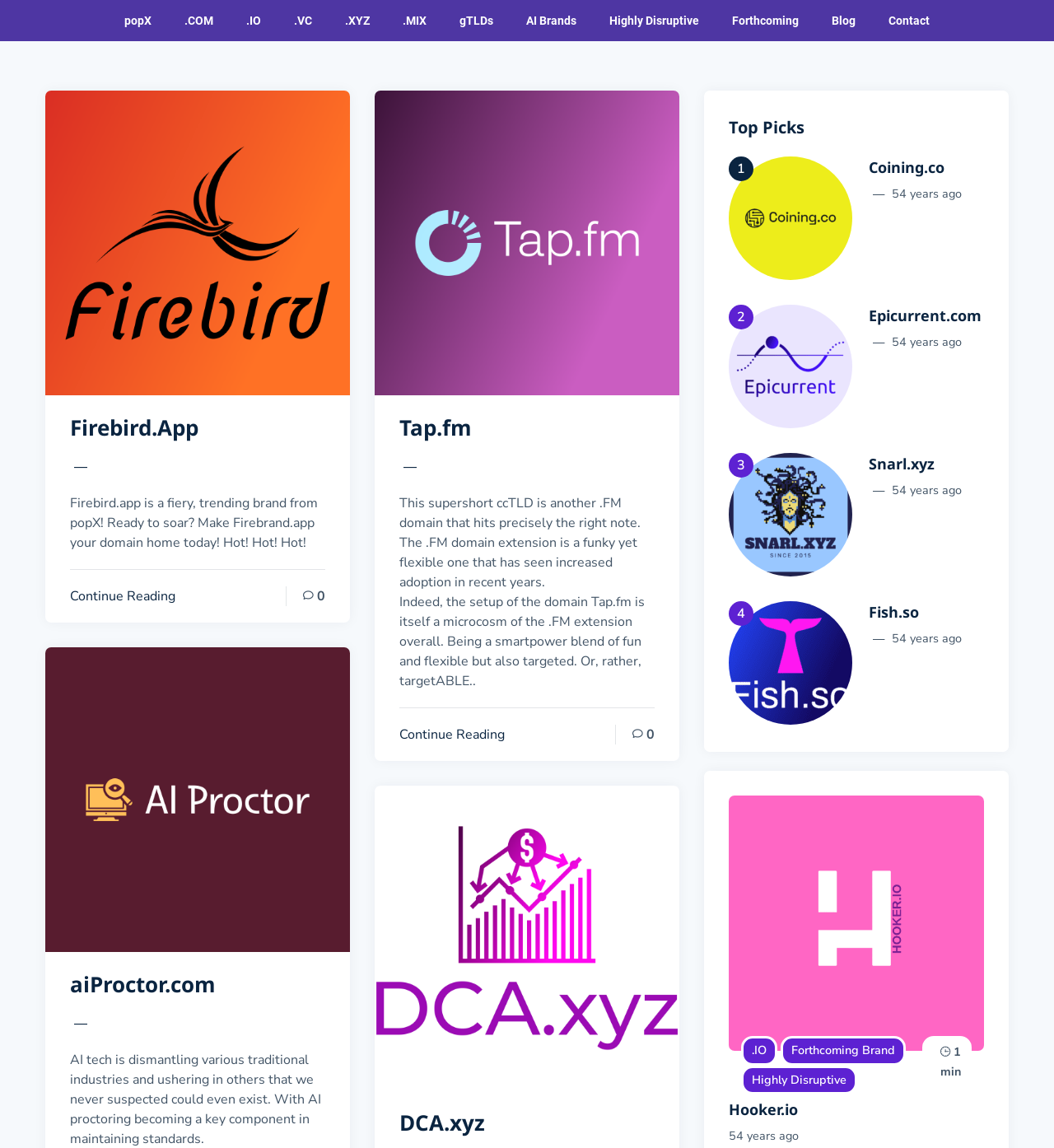Please identify the bounding box coordinates of the element's region that needs to be clicked to fulfill the following instruction: "Visit aiProctor.com". The bounding box coordinates should consist of four float numbers between 0 and 1, i.e., [left, top, right, bottom].

[0.066, 0.844, 0.205, 0.872]